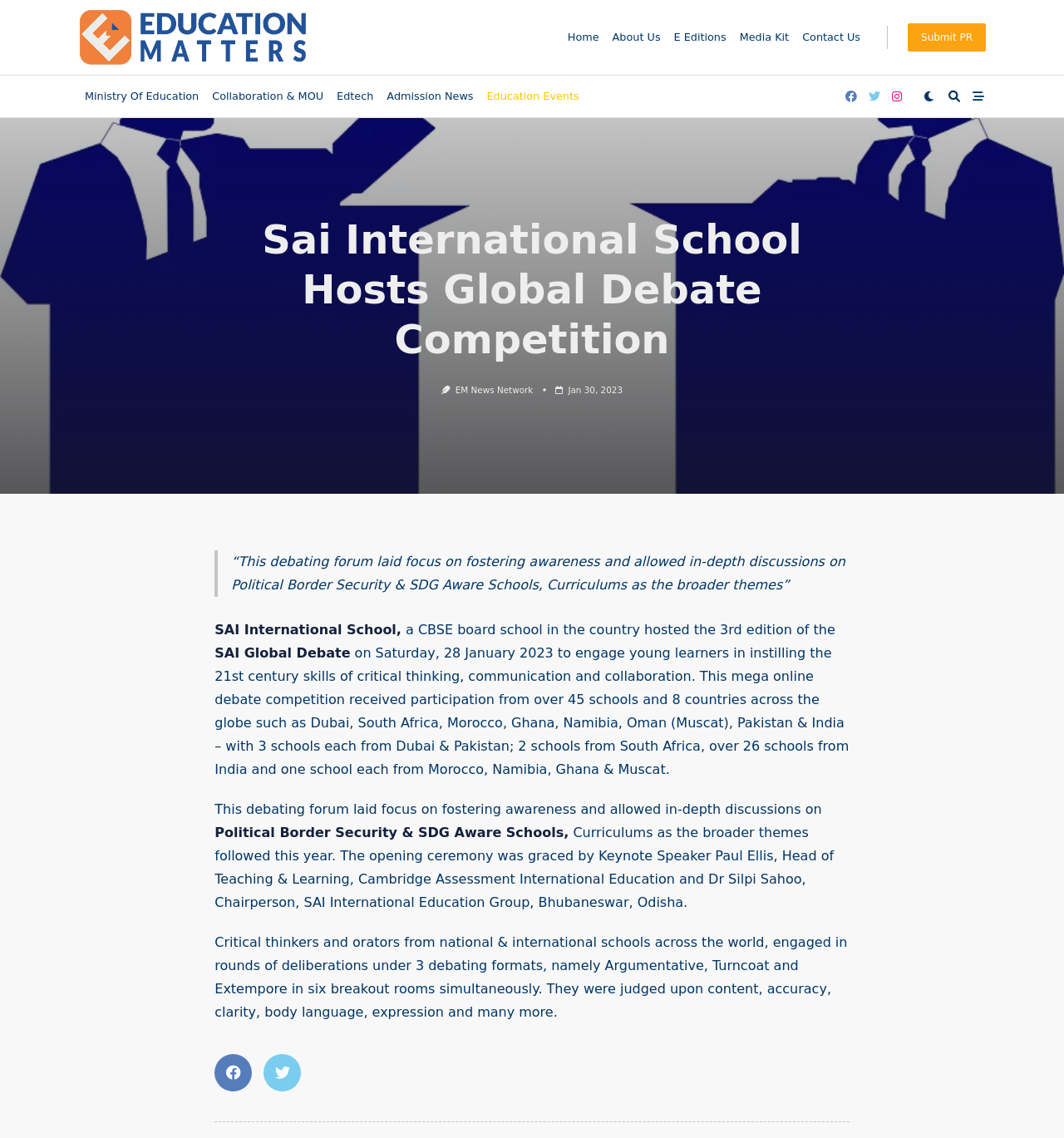Please provide the bounding box coordinates for the element that needs to be clicked to perform the following instruction: "Submit a PR". The coordinates should be given as four float numbers between 0 and 1, i.e., [left, top, right, bottom].

[0.853, 0.02, 0.927, 0.045]